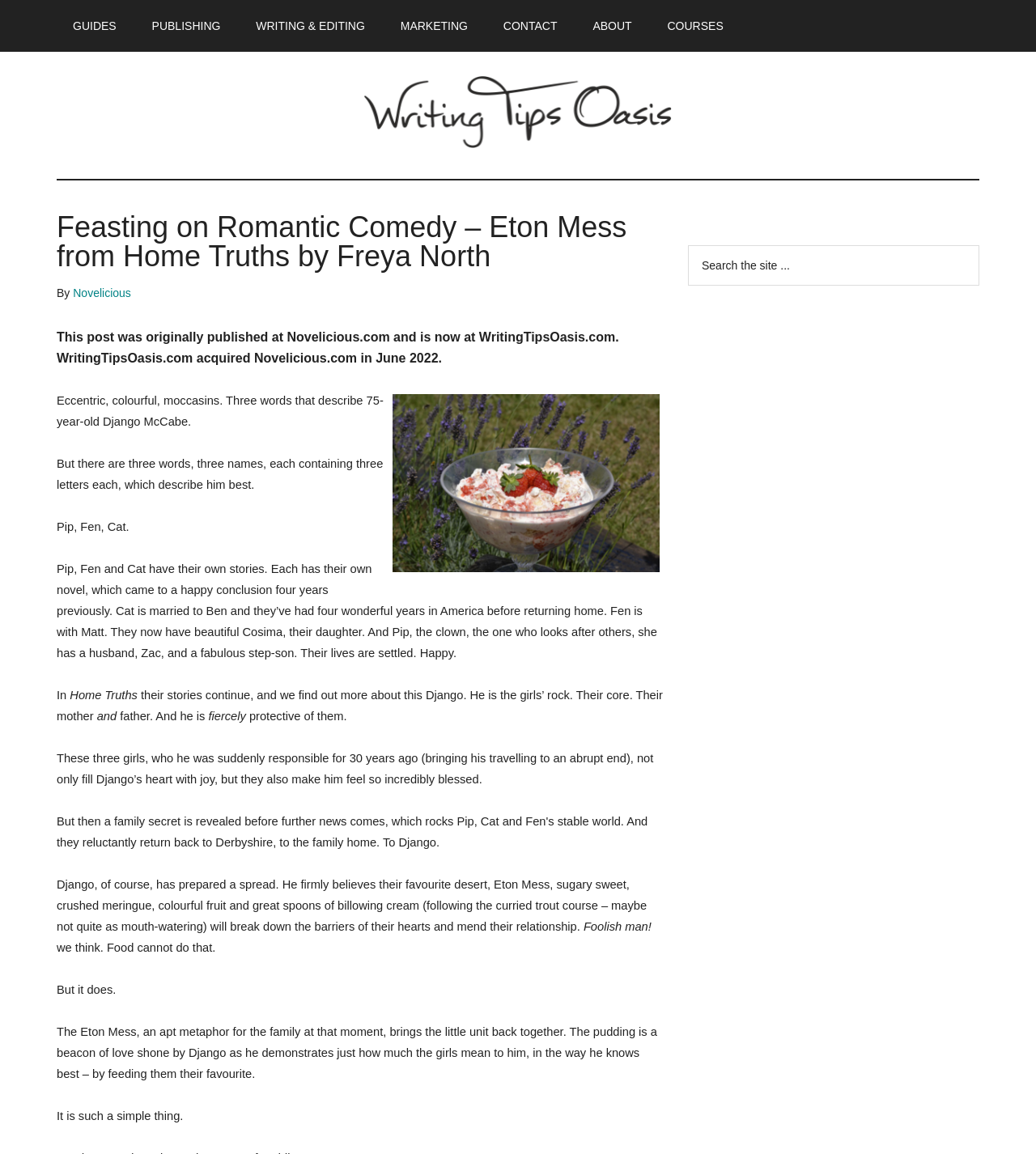Please determine the bounding box coordinates for the UI element described here. Use the format (top-left x, top-left y, bottom-right x, bottom-right y) with values bounded between 0 and 1: Guides

[0.055, 0.0, 0.128, 0.045]